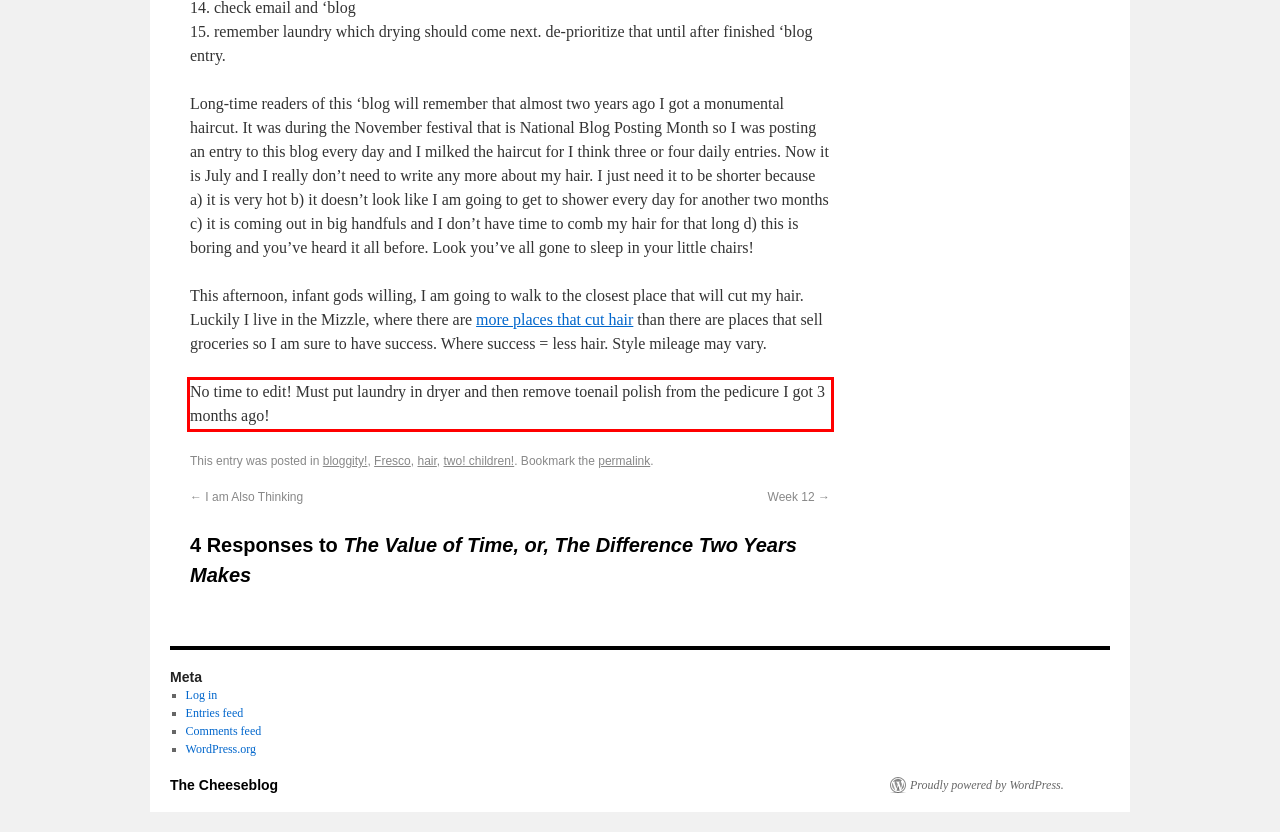With the given screenshot of a webpage, locate the red rectangle bounding box and extract the text content using OCR.

No time to edit! Must put laundry in dryer and then remove toenail polish from the pedicure I got 3 months ago!